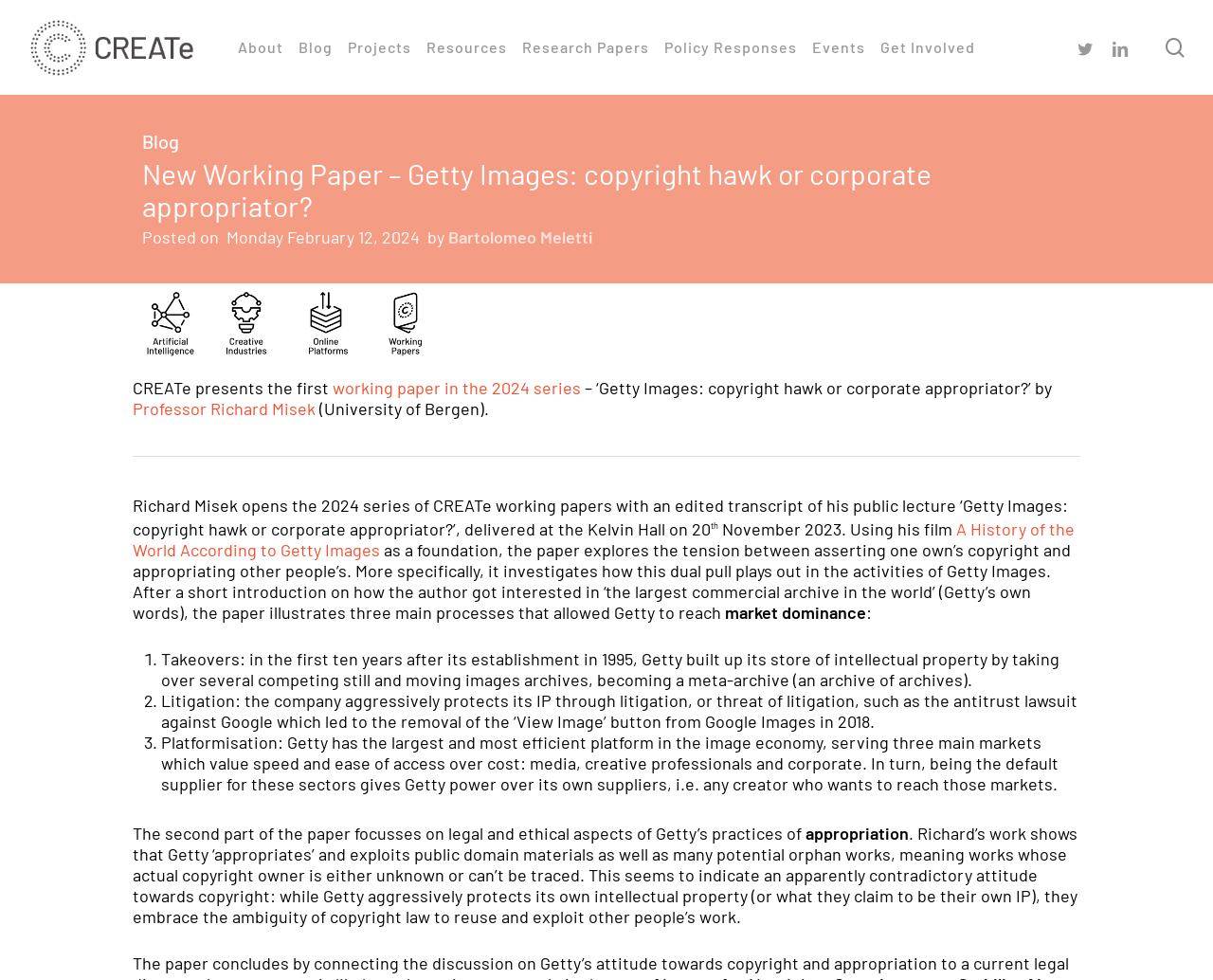Generate a thorough explanation of the webpage's elements.

This webpage is about a new working paper titled "Getty Images: copyright hawk or corporate appropriator?" by Professor Richard Misek, presented by CREATe. At the top, there is a search bar with a textbox and a "Hit enter to search or ESC to close" instruction. On the top-right corner, there is a "Close Search" link and a CREATe logo with a link to the organization's homepage.

Below the search bar, there are several links to different sections of the website, including "About", "Blog", "Projects", "Resources", "Research Papers", "Policy Responses", "Events", and "Get Involved". On the top-right corner, there are also links to CREATe's Twitter and LinkedIn profiles.

The main content of the webpage is divided into several sections. The first section has a heading "Blog" and a subheading "New Working Paper – Getty Images: copyright hawk or corporate appropriator?" with the author's name, Bartolomeo Meletti, and the date of posting. Below this, there are three small images with links.

The next section introduces the working paper, stating that it is the first in the 2024 series and provides an edited transcript of Professor Richard Misek's public lecture. The text explains that the paper explores the tension between asserting one's copyright and appropriating other people's work, specifically in the context of Getty Images.

The paper is then summarized, explaining how Getty Images reached market dominance through three main processes: takeovers, litigation, and platformisation. These processes are listed with detailed descriptions.

The second part of the paper focuses on the legal and ethical aspects of Getty's practices of appropriation, including the exploitation of public domain materials and orphan works. The text concludes by highlighting the apparent contradiction in Getty's attitude towards copyright, aggressively protecting its own intellectual property while embracing the ambiguity of copyright law to reuse and exploit other people's work.